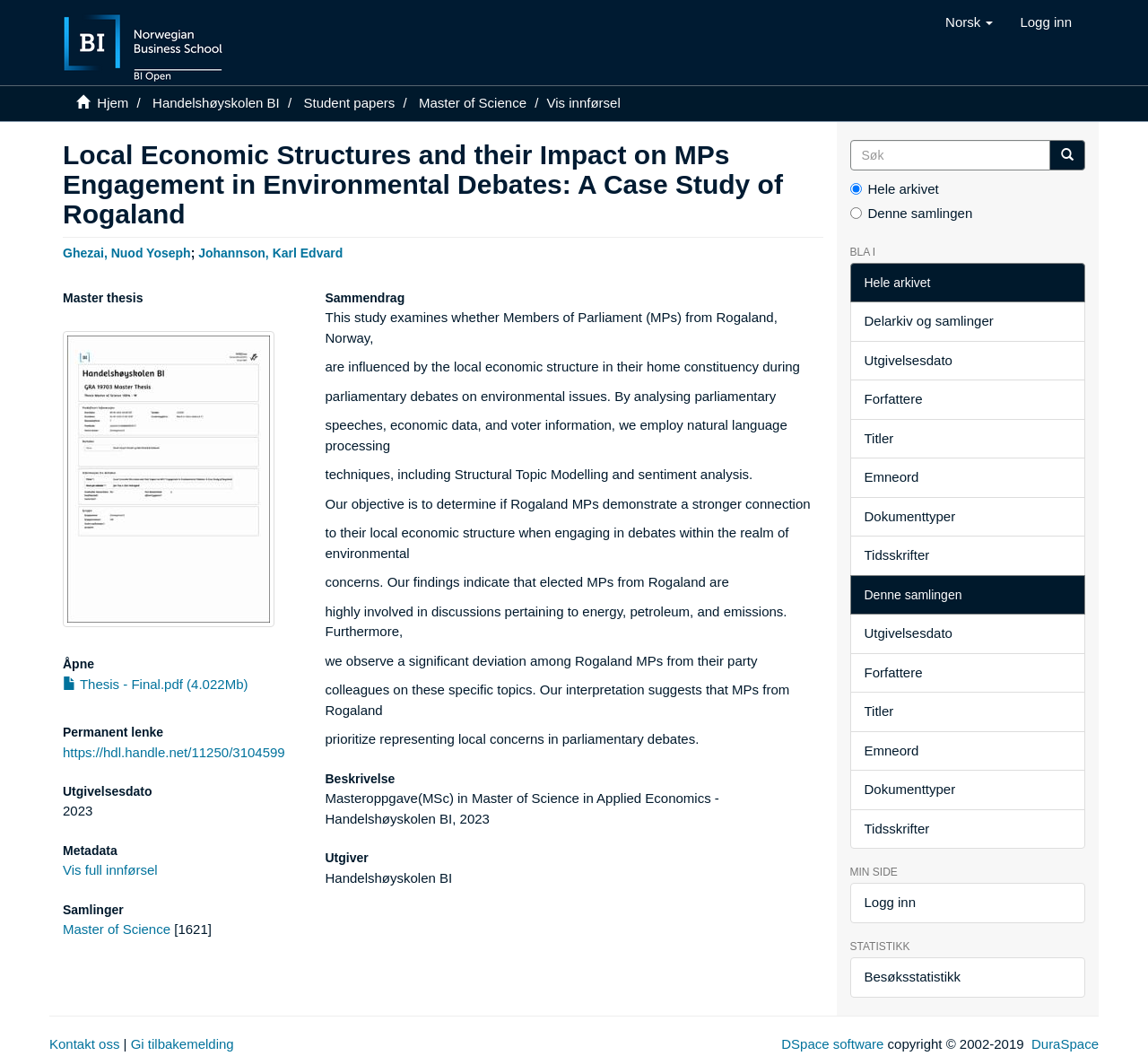Based on the image, give a detailed response to the question: What is the name of the thesis author?

I found the answer by looking at the heading 'Ghezai, Nuod Yoseph; Johannson, Karl Edvard' which is a subheading of the main title, and then I saw the link 'Ghezai, Nuod Yoseph' which is a part of the author's name.